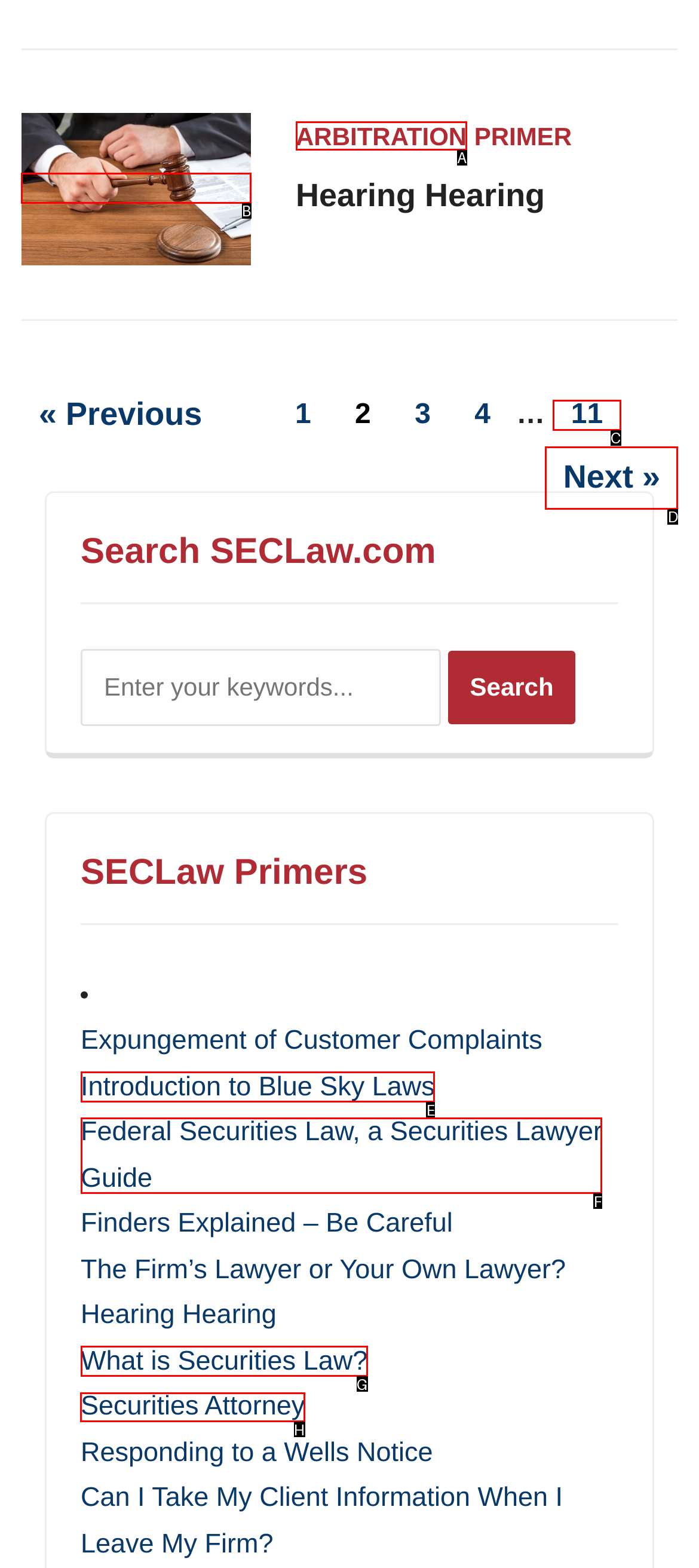Tell me which one HTML element I should click to complete this task: Explore Securities Attorney Answer with the option's letter from the given choices directly.

H